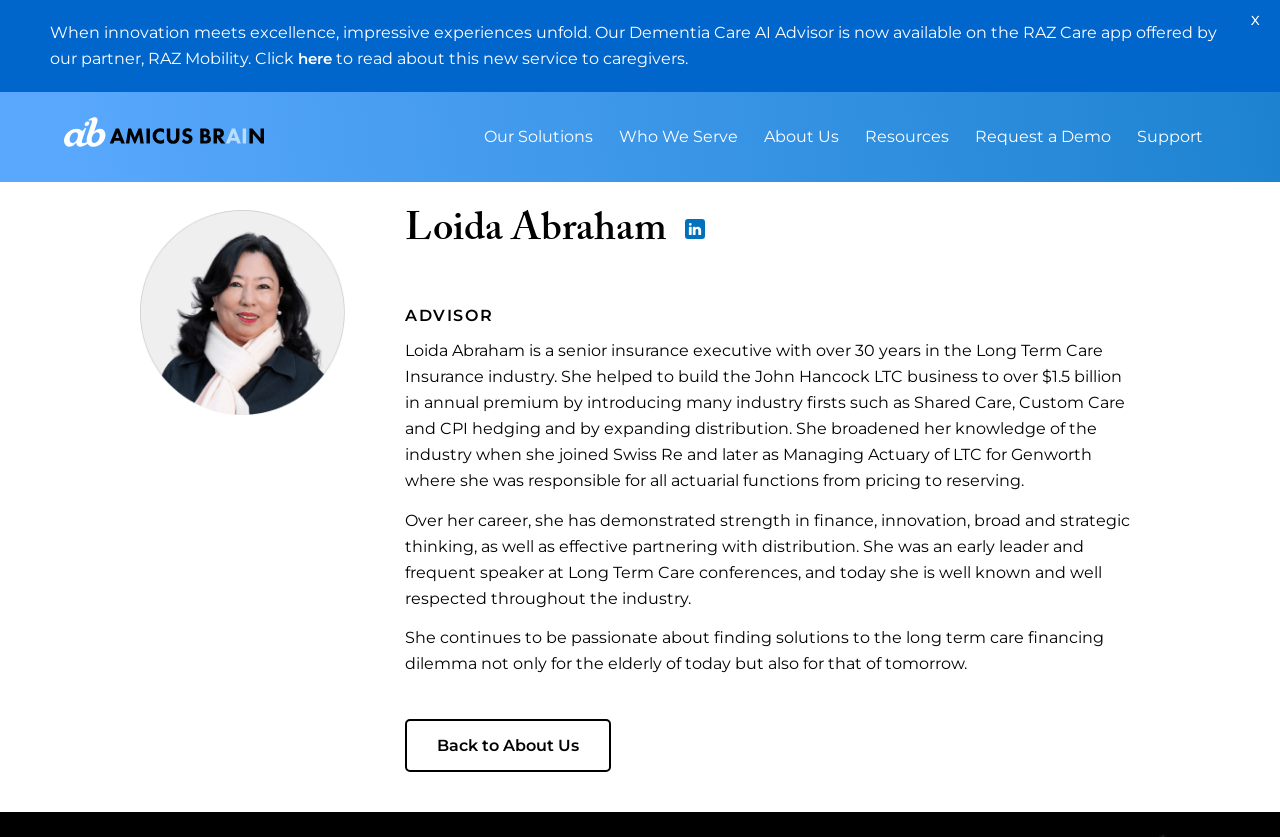How many years of experience does Loida Abraham have in the Long Term Care Insurance industry?
Answer the question using a single word or phrase, according to the image.

Over 30 years